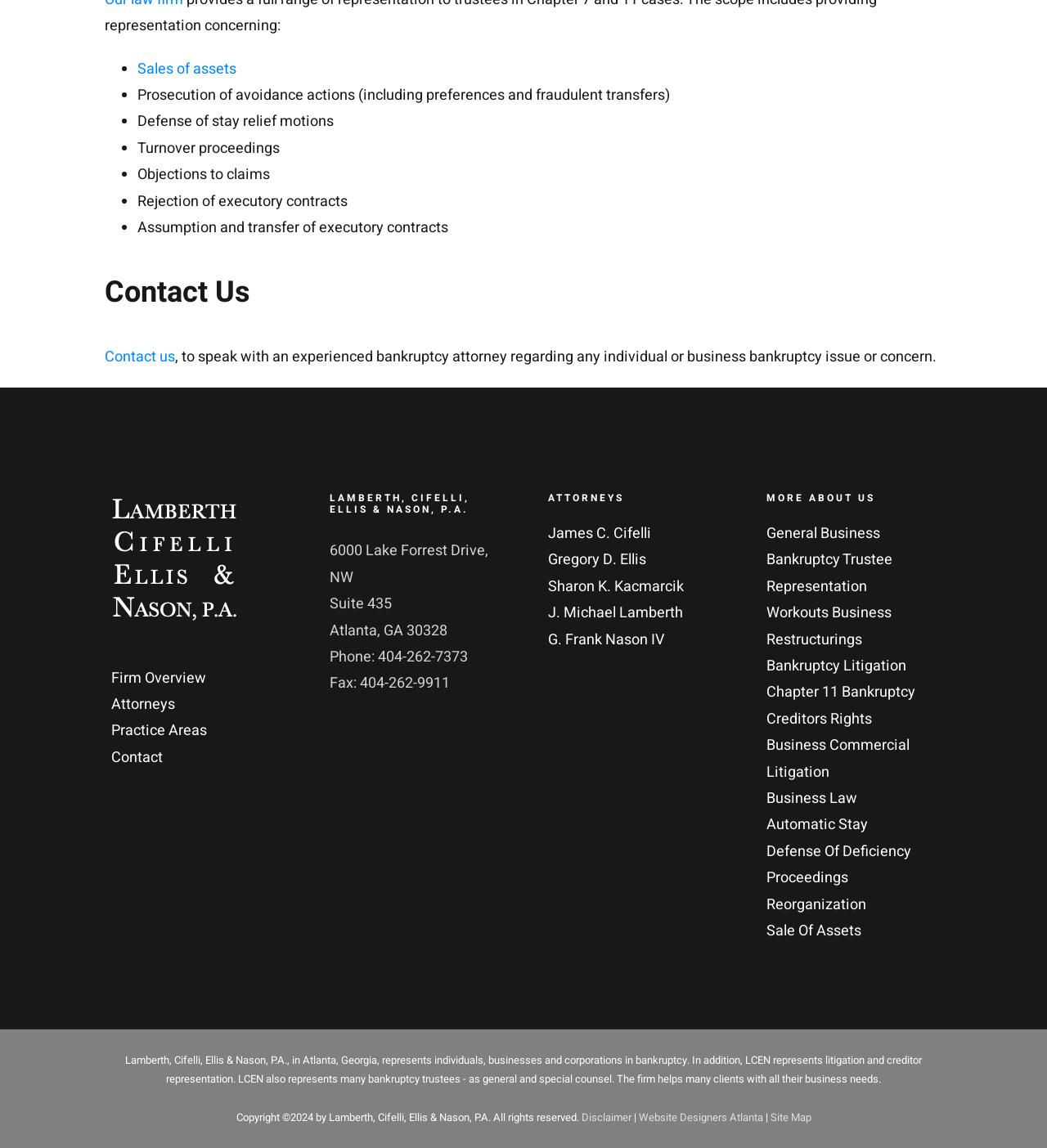What is the address of the firm?
Please provide a single word or phrase based on the screenshot.

6000 Lake Forrest Drive, NW, Suite 435, Atlanta, GA 30328